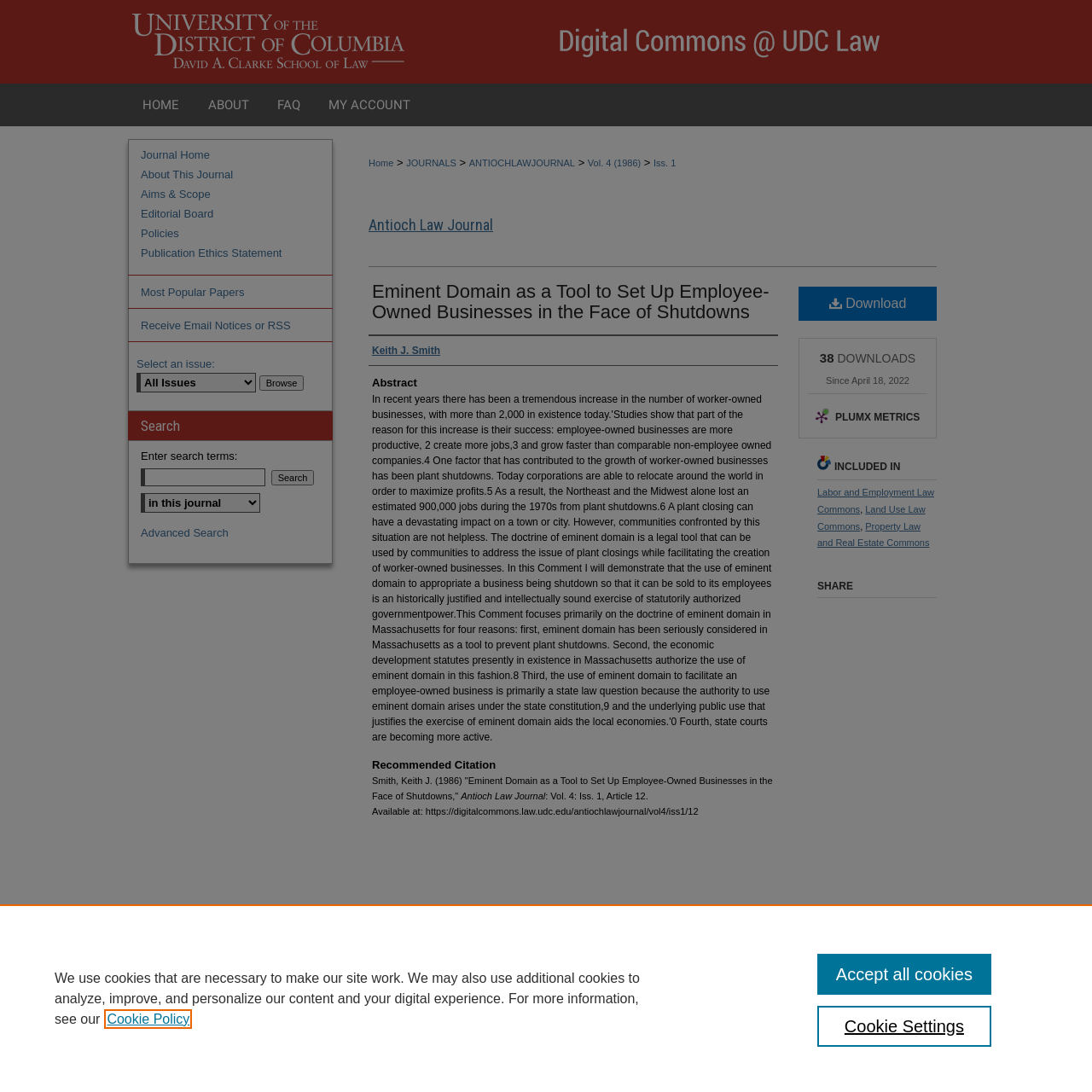Please identify the bounding box coordinates of the area that needs to be clicked to fulfill the following instruction: "Browse issues."

[0.237, 0.343, 0.278, 0.357]